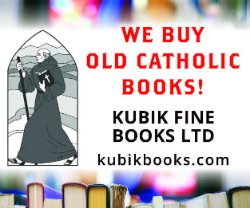Illustrate the image with a detailed and descriptive caption.

The image promotes a service by Kubik Fine Books Ltd, highlighting their interest in purchasing old Catholic books. It features an illustration of a figure in a monk's robe, holding a cross, set against a backdrop that suggests a religious or historical theme. Bold text at the top reads "WE BUY OLD CATHOLIC BOOKS!" followed by the company's name, Kubik Fine Books Ltd, and their website, kubikbooks.com, indicating a clear call to action for those looking to sell Catholic literature. The image is designed to attract book owners and collectors who may be interested in parting with their old titles, emphasizing the company's focus on Catholic literature specifically.